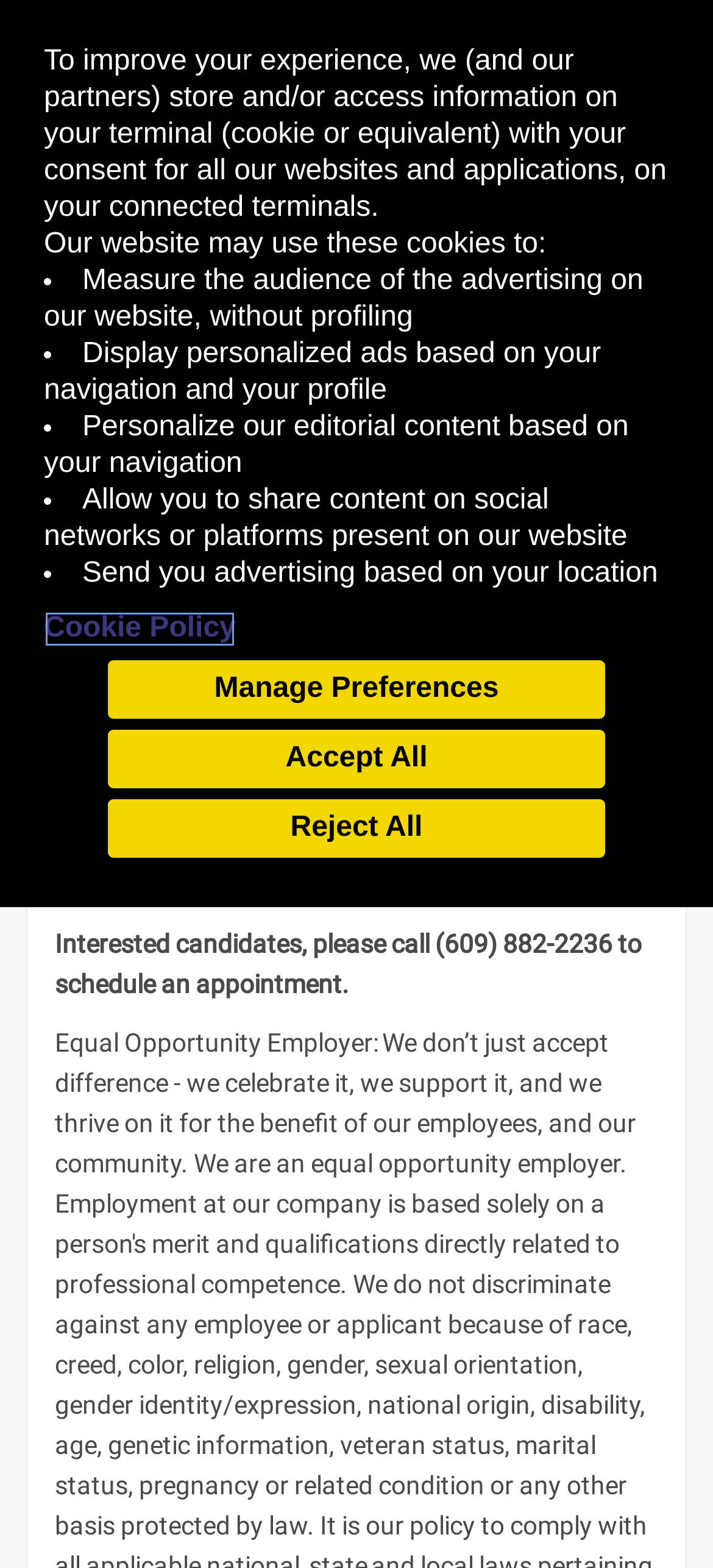Extract the bounding box coordinates of the UI element described by: "alt="Home"". The coordinates should include four float numbers ranging from 0 to 1, e.g., [left, top, right, bottom].

[0.038, 0.029, 0.915, 0.046]